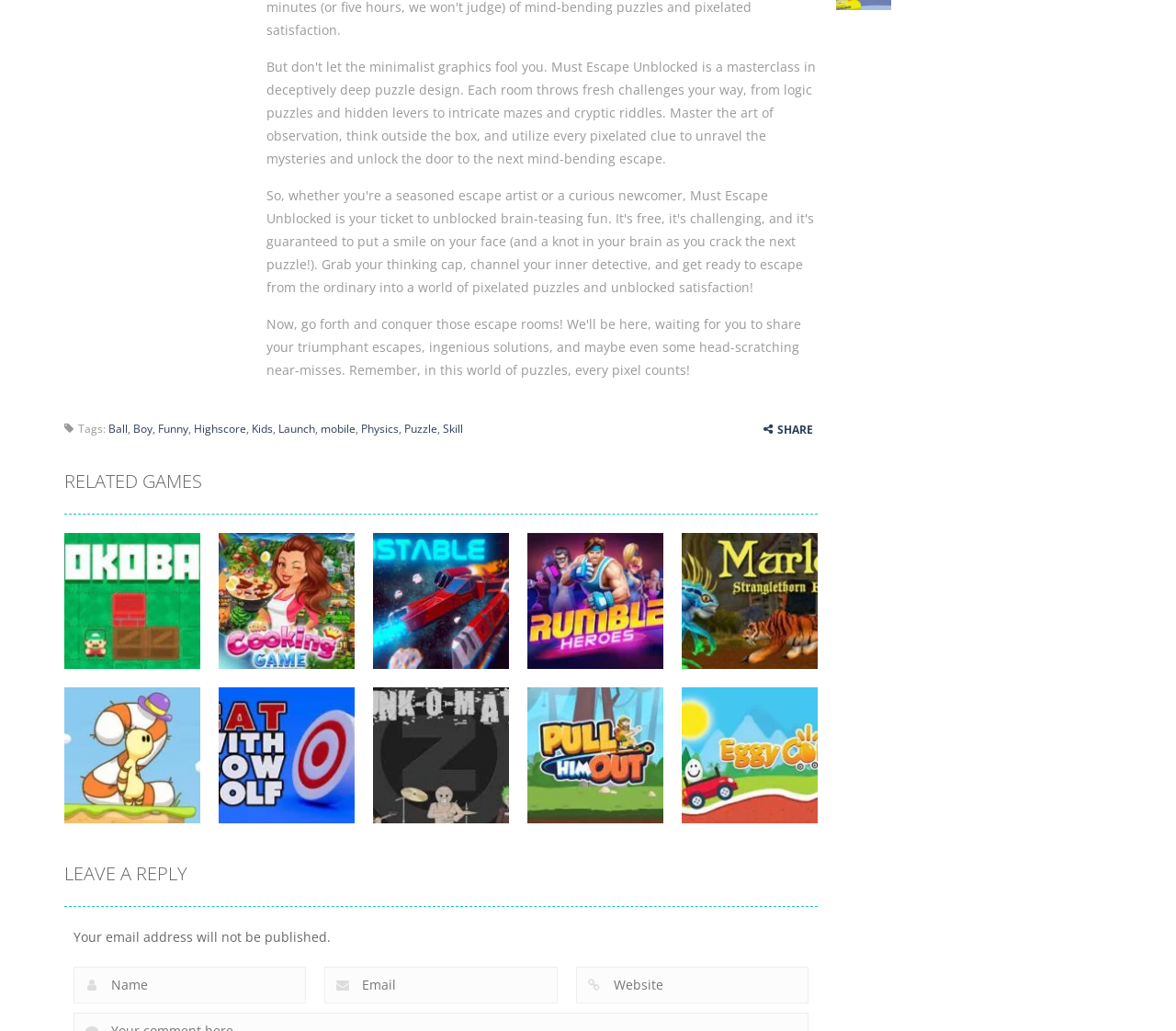Determine the bounding box coordinates for the HTML element mentioned in the following description: "Murloc". The coordinates should be a list of four floats ranging from 0 to 1, represented as [left, top, right, bottom].

[0.588, 0.734, 0.625, 0.751]